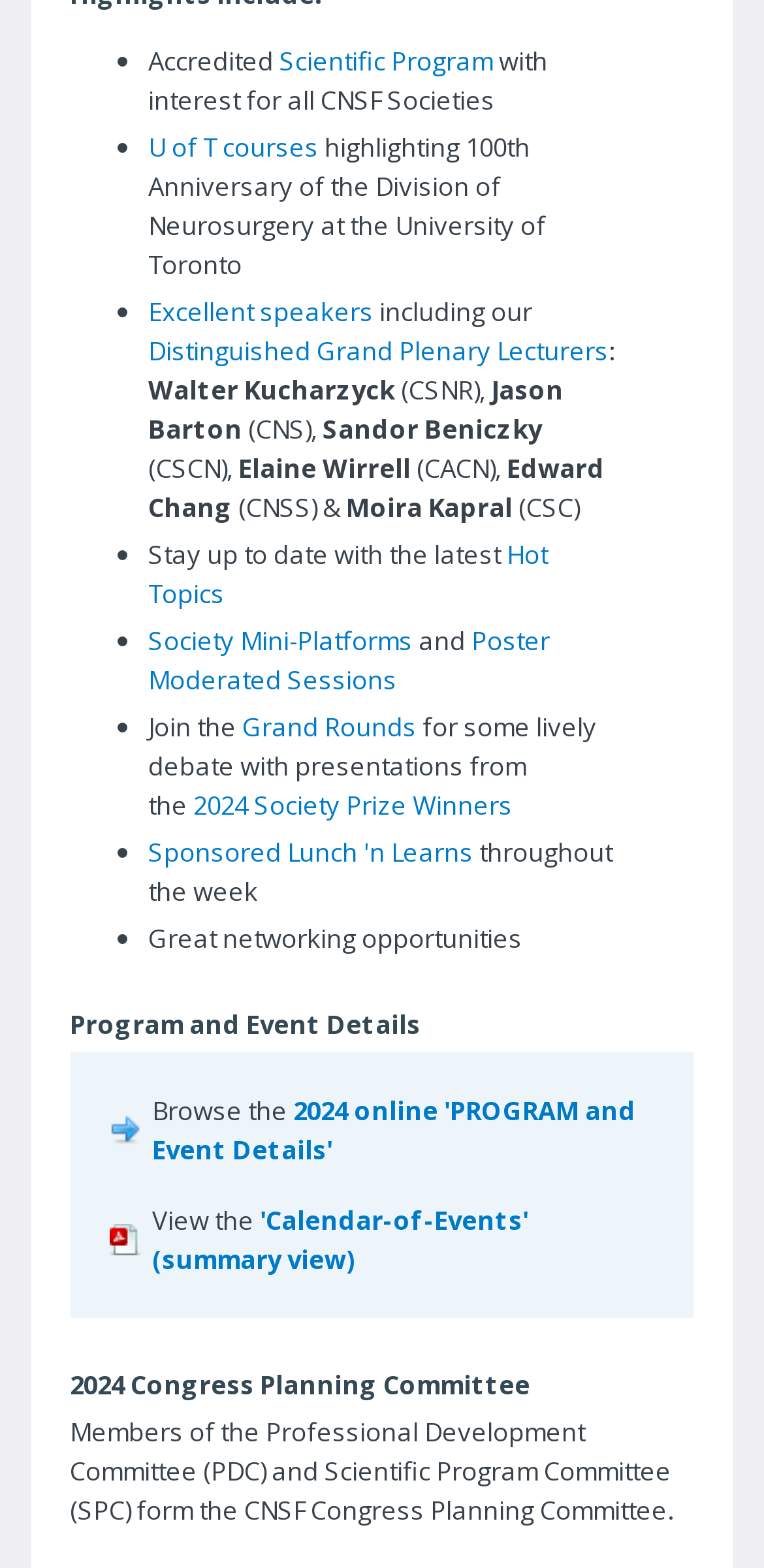What type of events are listed on the webpage?
Answer the question using a single word or phrase, according to the image.

Scientific events